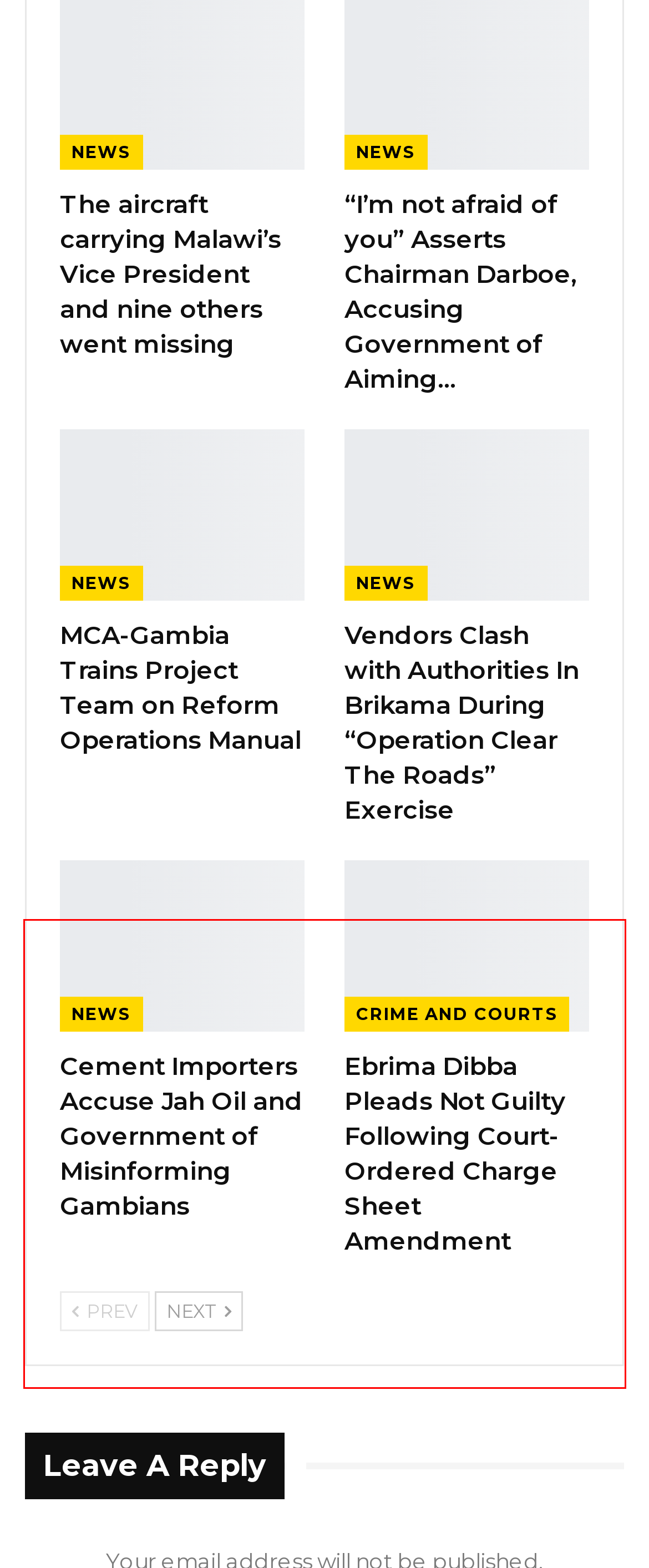Please use OCR to extract the text content from the red bounding box in the provided webpage screenshot.

“I was in UDP, the party loved me and I loved the party too. The party supporters love me and I love them too. I tried for them what I could, but I observed that it was time to join the president who is leading this country. So that I can add what I do and what I understand to the government and work for the country,” Sabally told Star TV.